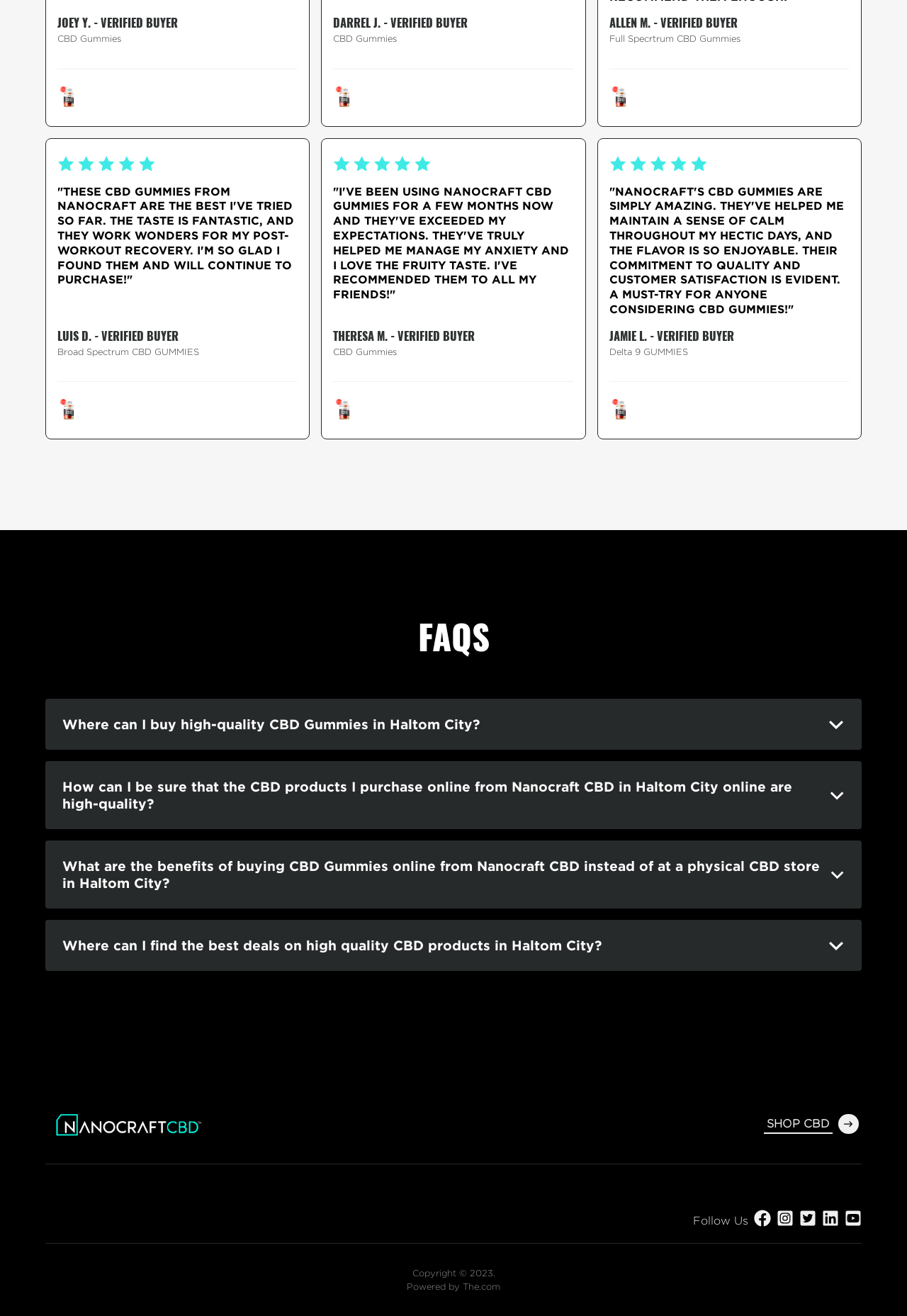Provide a brief response using a word or short phrase to this question:
What is the call-to-action on the bottom-right corner of the webpage?

SHOP CBD